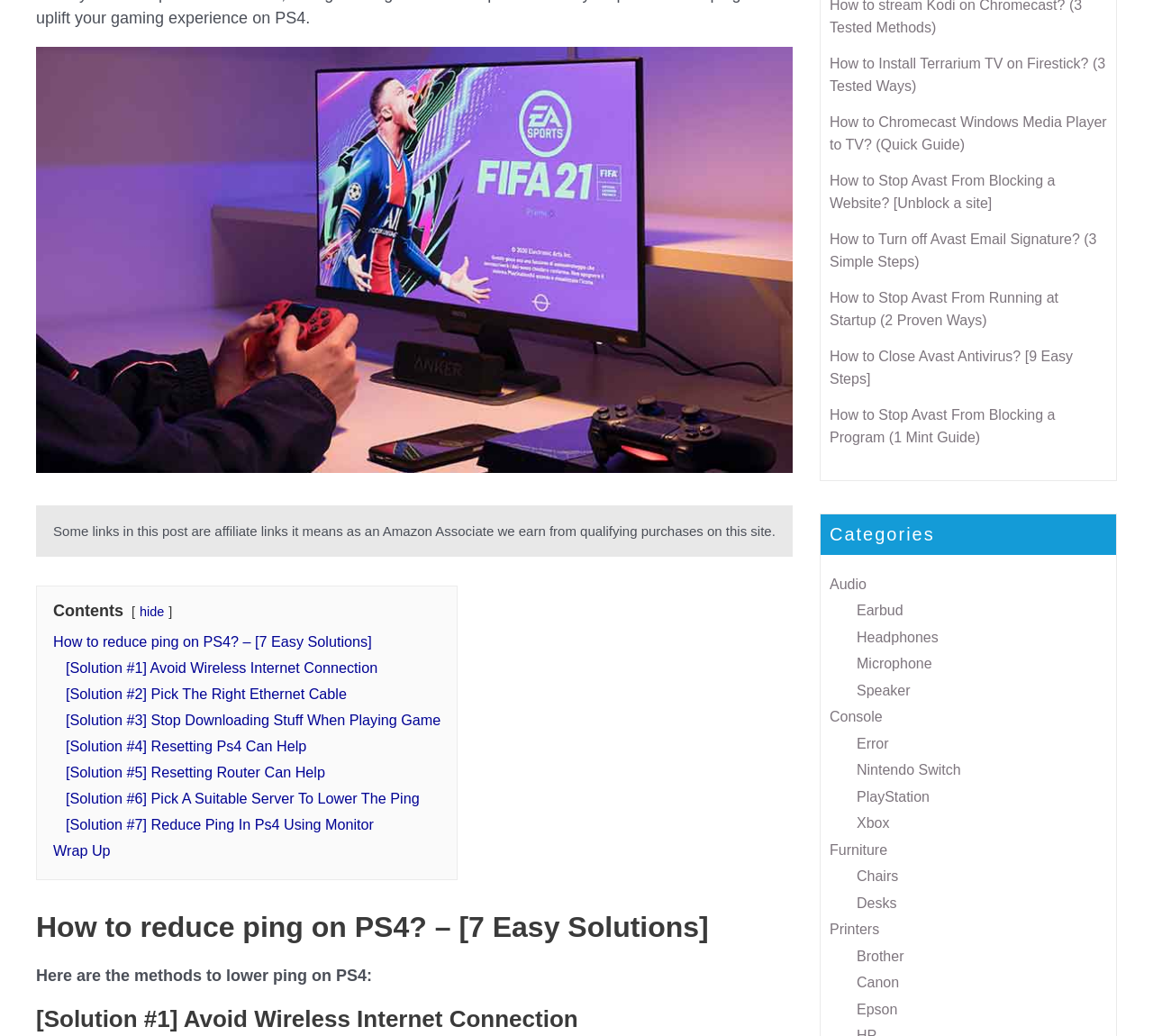Using floating point numbers between 0 and 1, provide the bounding box coordinates in the format (top-left x, top-left y, bottom-right x, bottom-right y). Locate the UI element described here: Microphone

[0.743, 0.633, 0.808, 0.648]